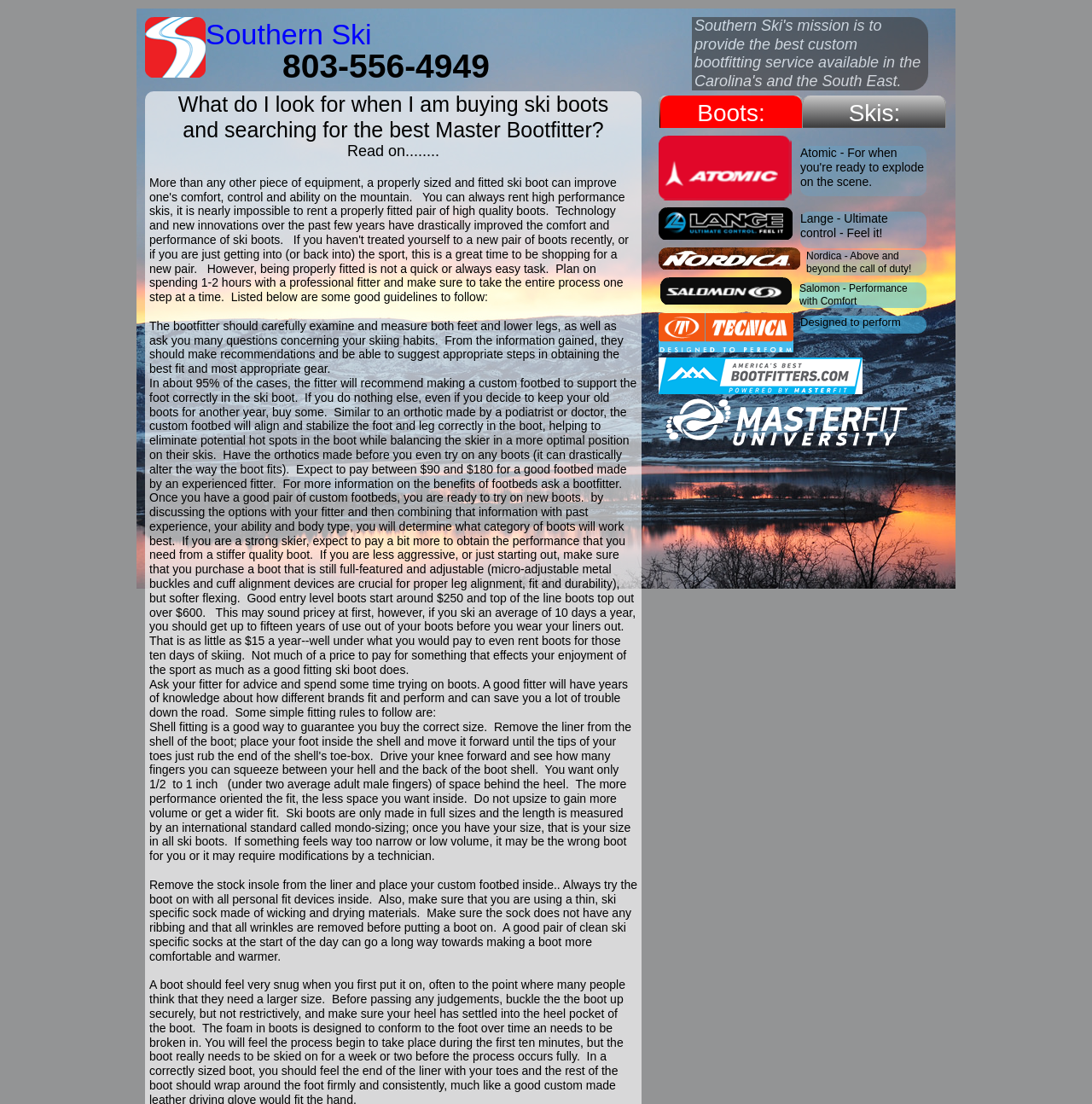Please identify the bounding box coordinates of where to click in order to follow the instruction: "Read the article about custom boot fitting".

[0.137, 0.289, 0.571, 0.34]